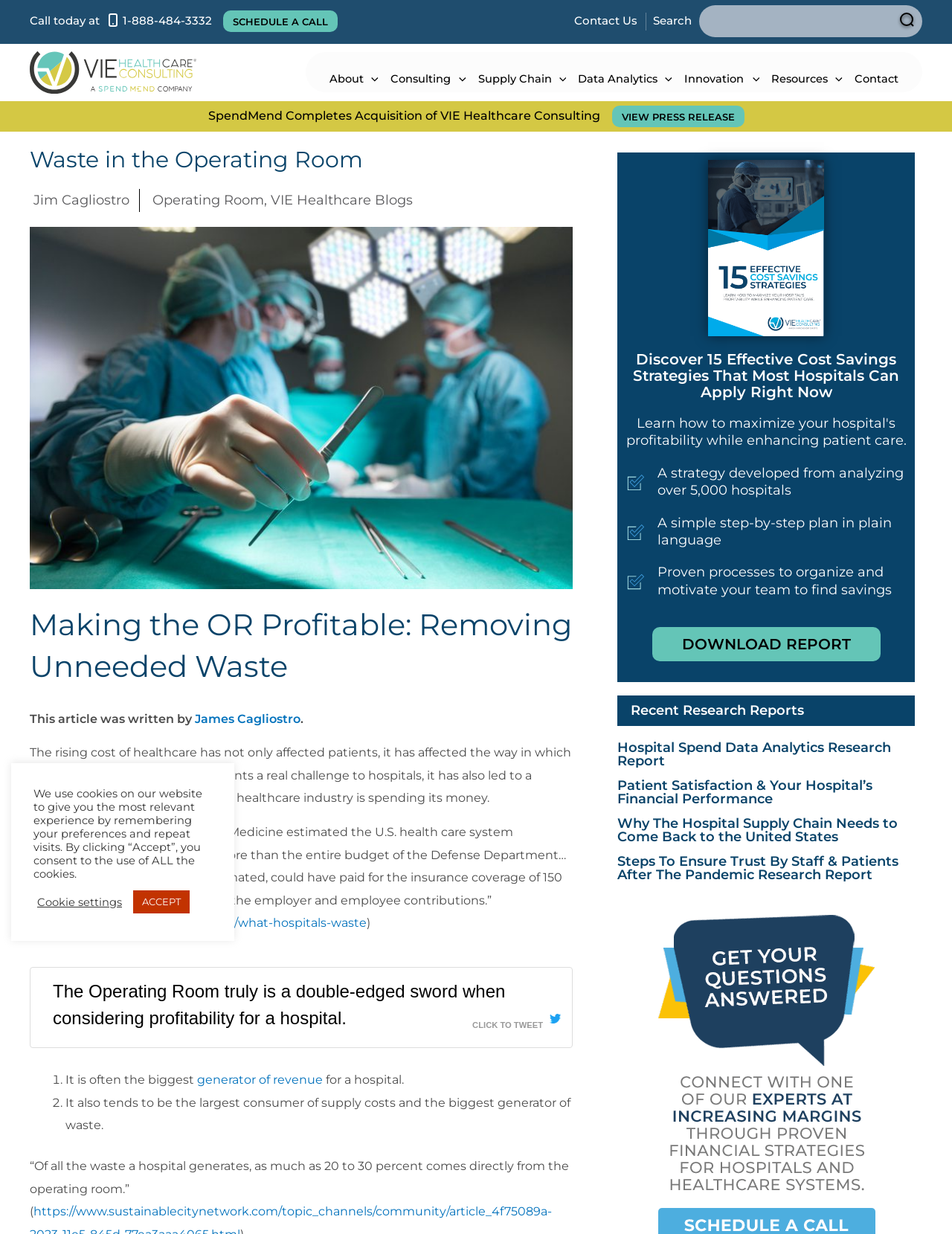Who is the author of the article 'Making the OR Profitable: Removing Unneeded Waste'?
Deliver a detailed and extensive answer to the question.

I found the author's name by looking at the article section, where it says 'This article was written by' followed by the author's name 'James Cagliostro'.